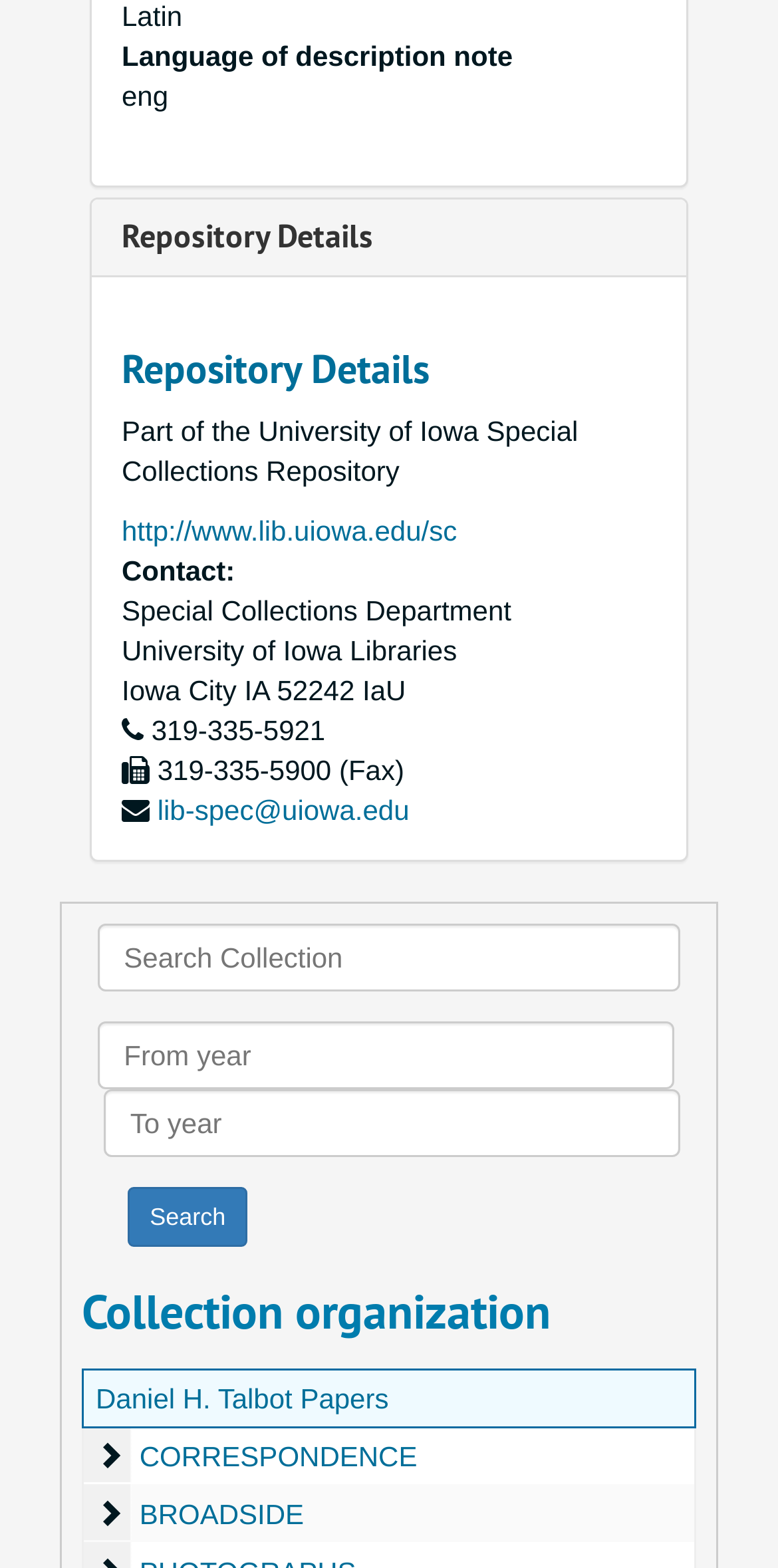What are the two types of documents in the collection?
Can you offer a detailed and complete answer to this question?

The answer can be found in the generic elements 'CORRESPONDENCE' and 'BROADSIDE' which are the two types of documents in the collection.